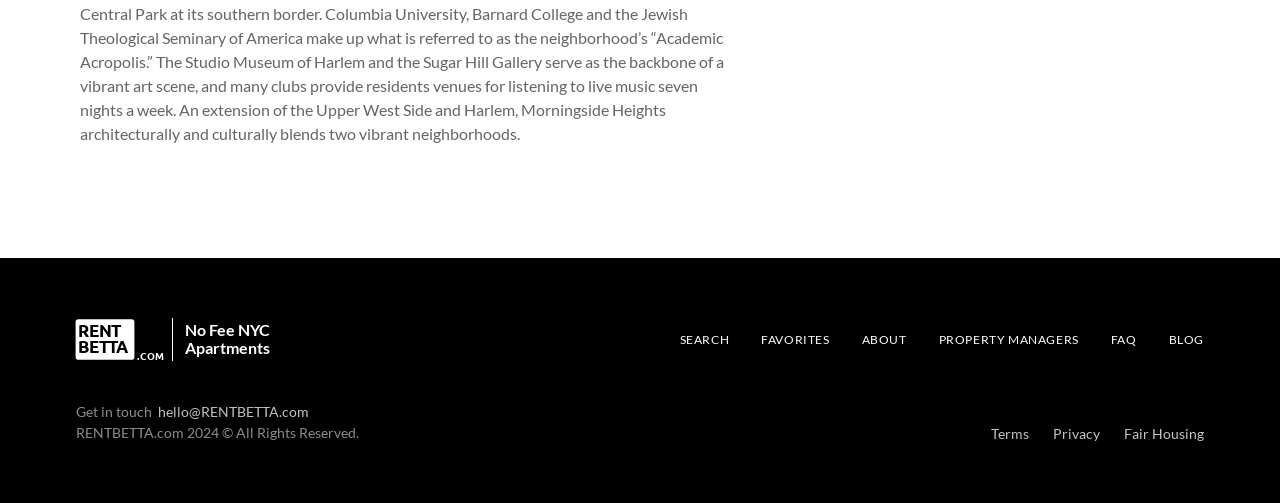Show me the bounding box coordinates of the clickable region to achieve the task as per the instruction: "View favorites".

[0.595, 0.66, 0.648, 0.692]